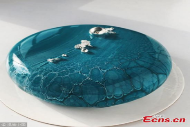Using the information in the image, give a detailed answer to the following question: What type of texture does the cake resemble?

The intricate patterns on the cake's surface resemble marbled textures, which are typically characterized by a mix of colors and swirling patterns.